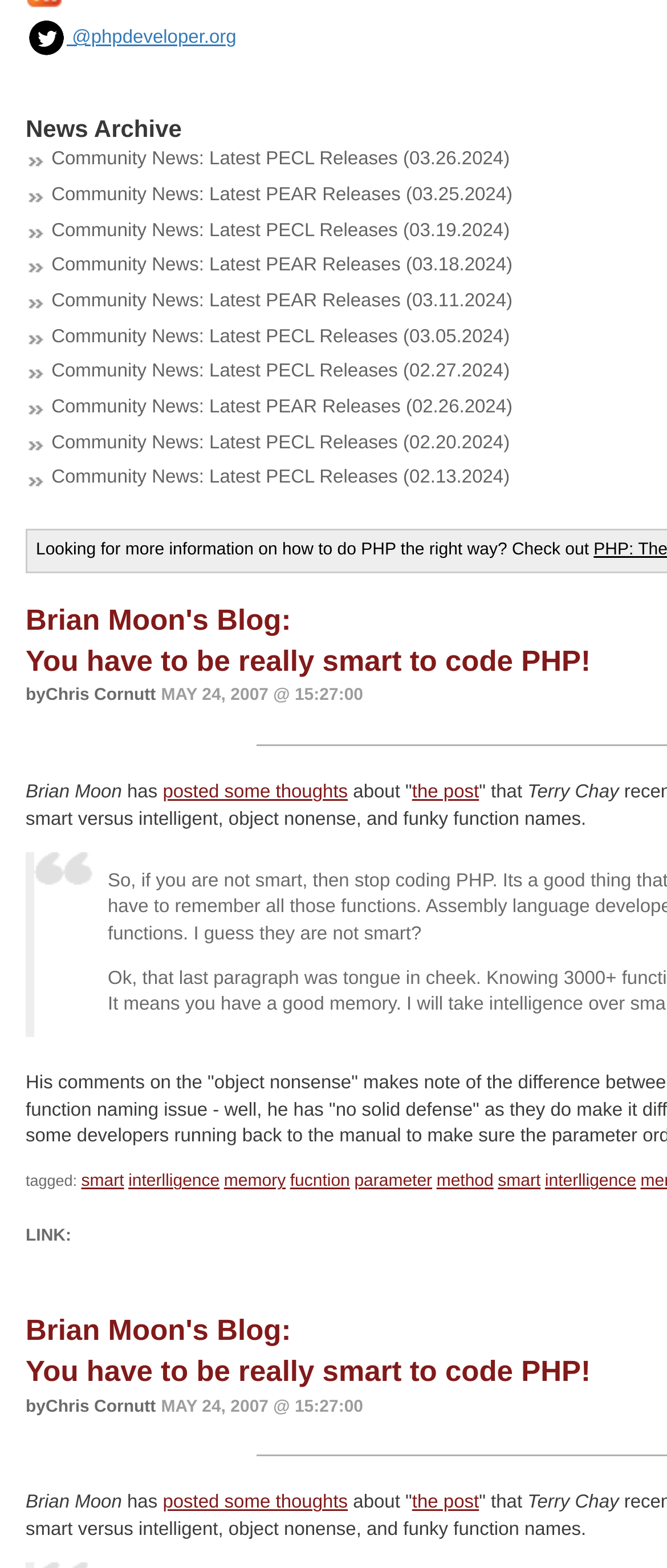Given the description smart, predict the bounding box coordinates of the UI element. Ensure the coordinates are in the format (top-left x, top-left y, bottom-right x, bottom-right y) and all values are between 0 and 1.

[0.122, 0.748, 0.186, 0.76]